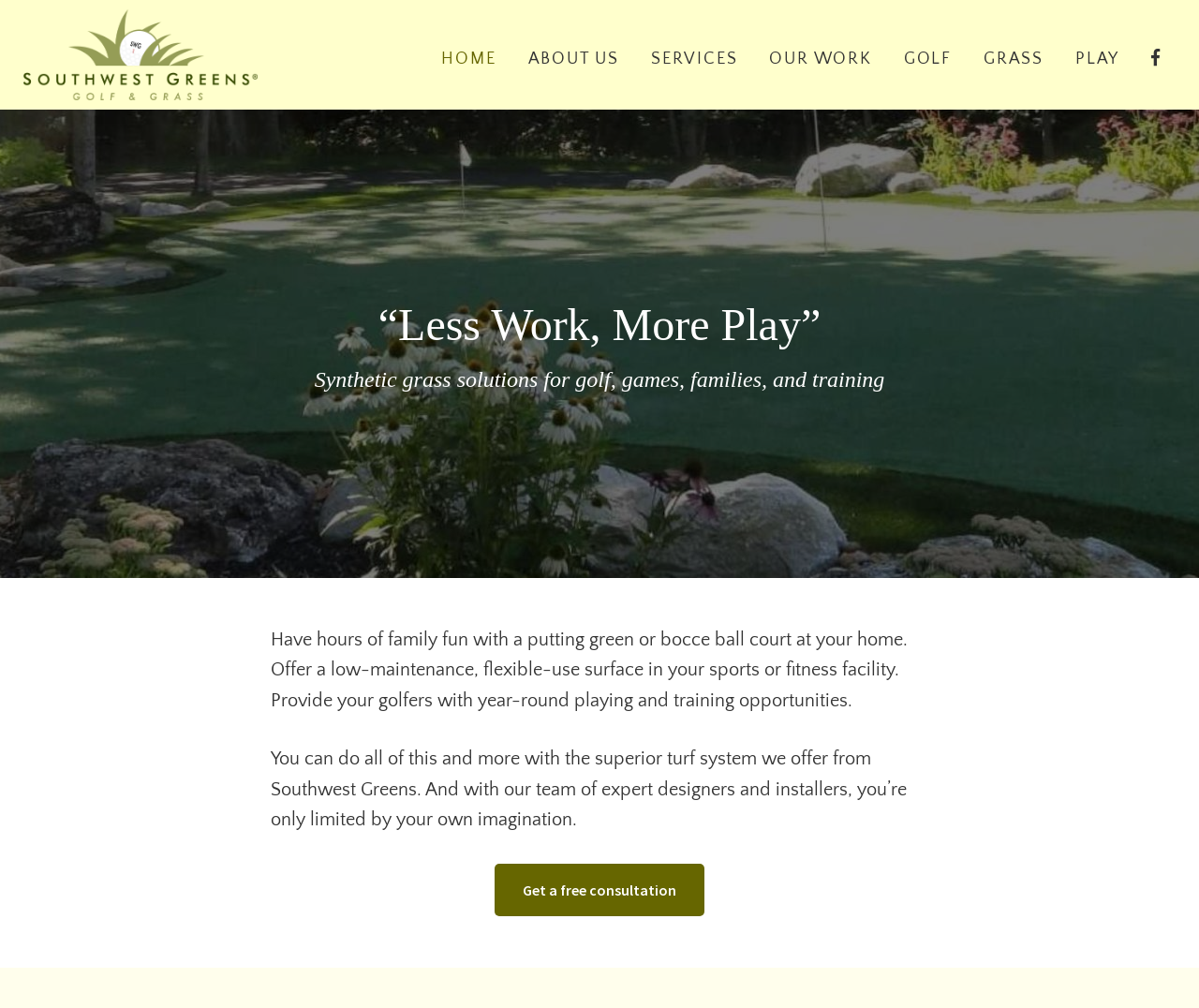Please locate the clickable area by providing the bounding box coordinates to follow this instruction: "Click on the 'Get a free consultation' link".

[0.412, 0.857, 0.588, 0.909]